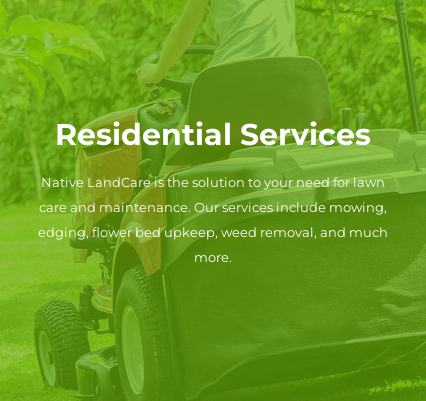What is symbolized by the vibrant greenery in the background?
Give a single word or phrase as your answer by examining the image.

Flourishing results